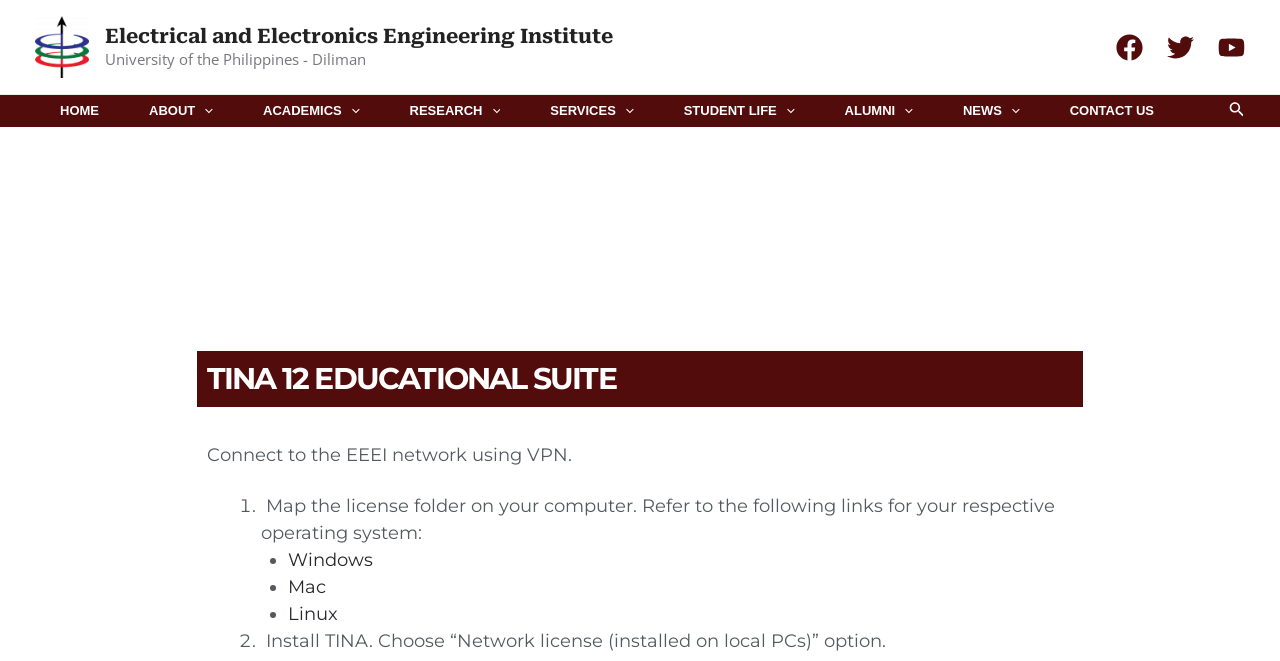Using the image as a reference, answer the following question in as much detail as possible:
What is the main navigation menu?

The main navigation menu is located below the social media links and the institute's name, and it consists of links to various sections of the website, including HOME, ABOUT, ACADEMICS, RESEARCH, SERVICES, STUDENT LIFE, ALUMNI, NEWS, and CONTACT US.